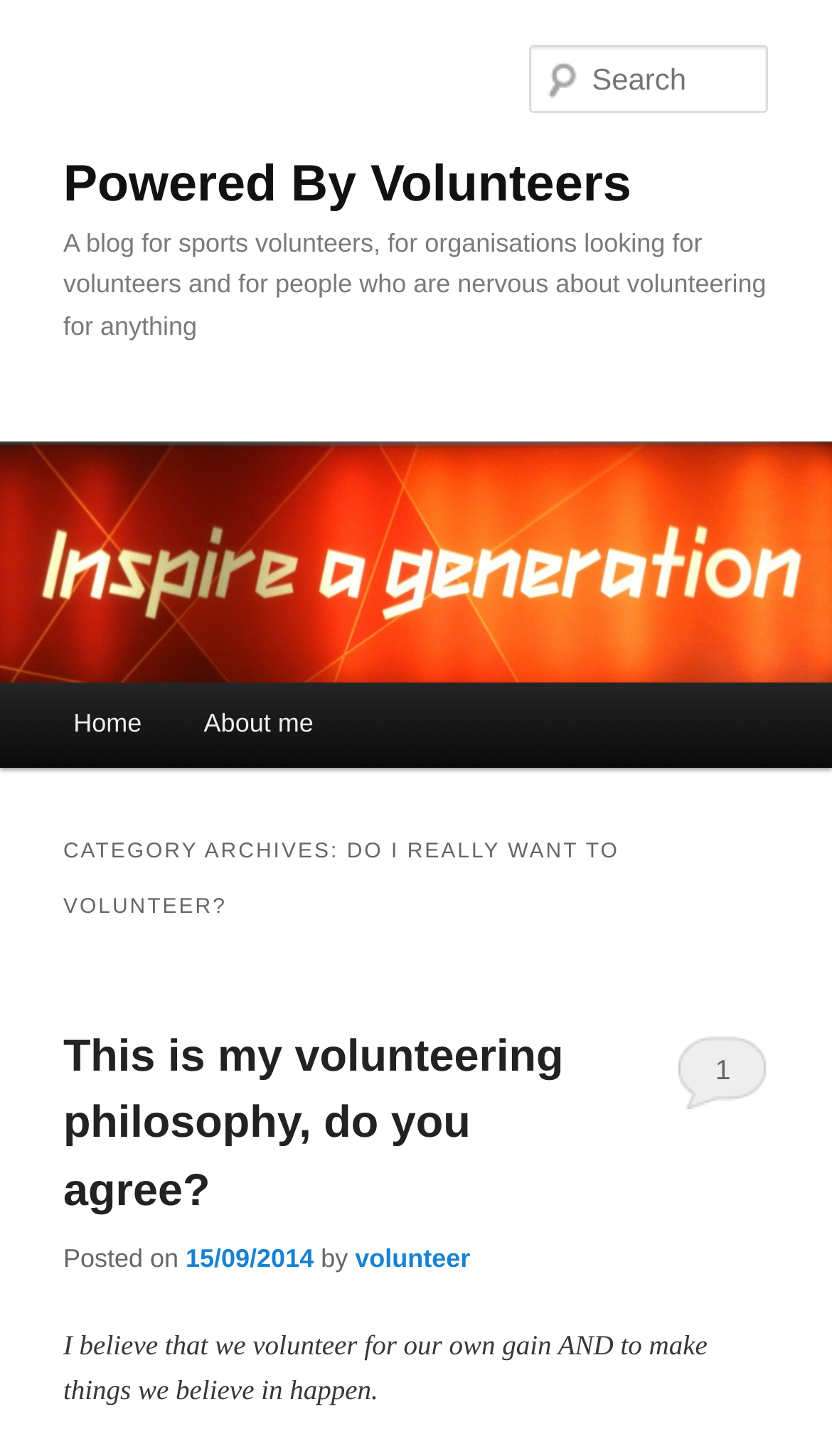What is the name of the blog?
Refer to the screenshot and answer in one word or phrase.

Powered By Volunteers